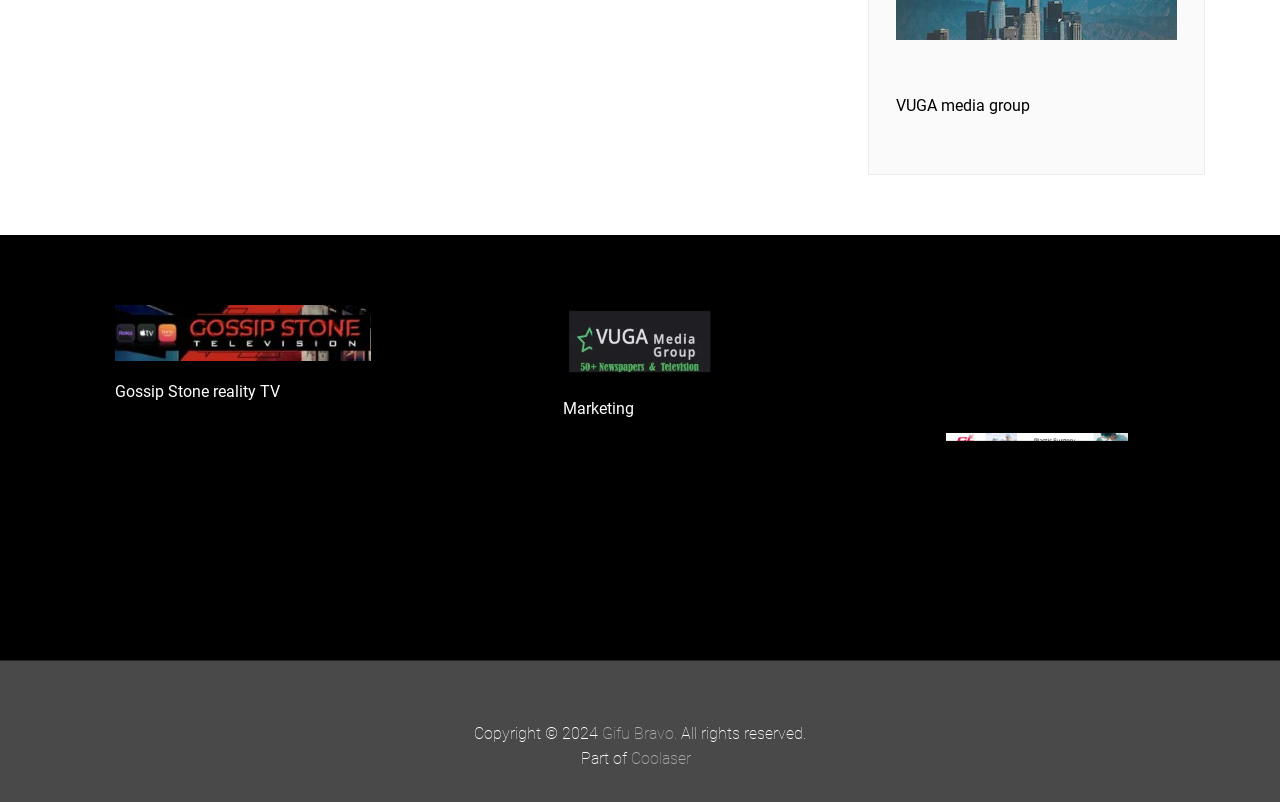Identify the bounding box coordinates of the clickable region required to complete the instruction: "click on how to submit press release". The coordinates should be given as four float numbers within the range of 0 and 1, i.e., [left, top, right, bottom].

[0.7, 0.066, 0.92, 0.089]